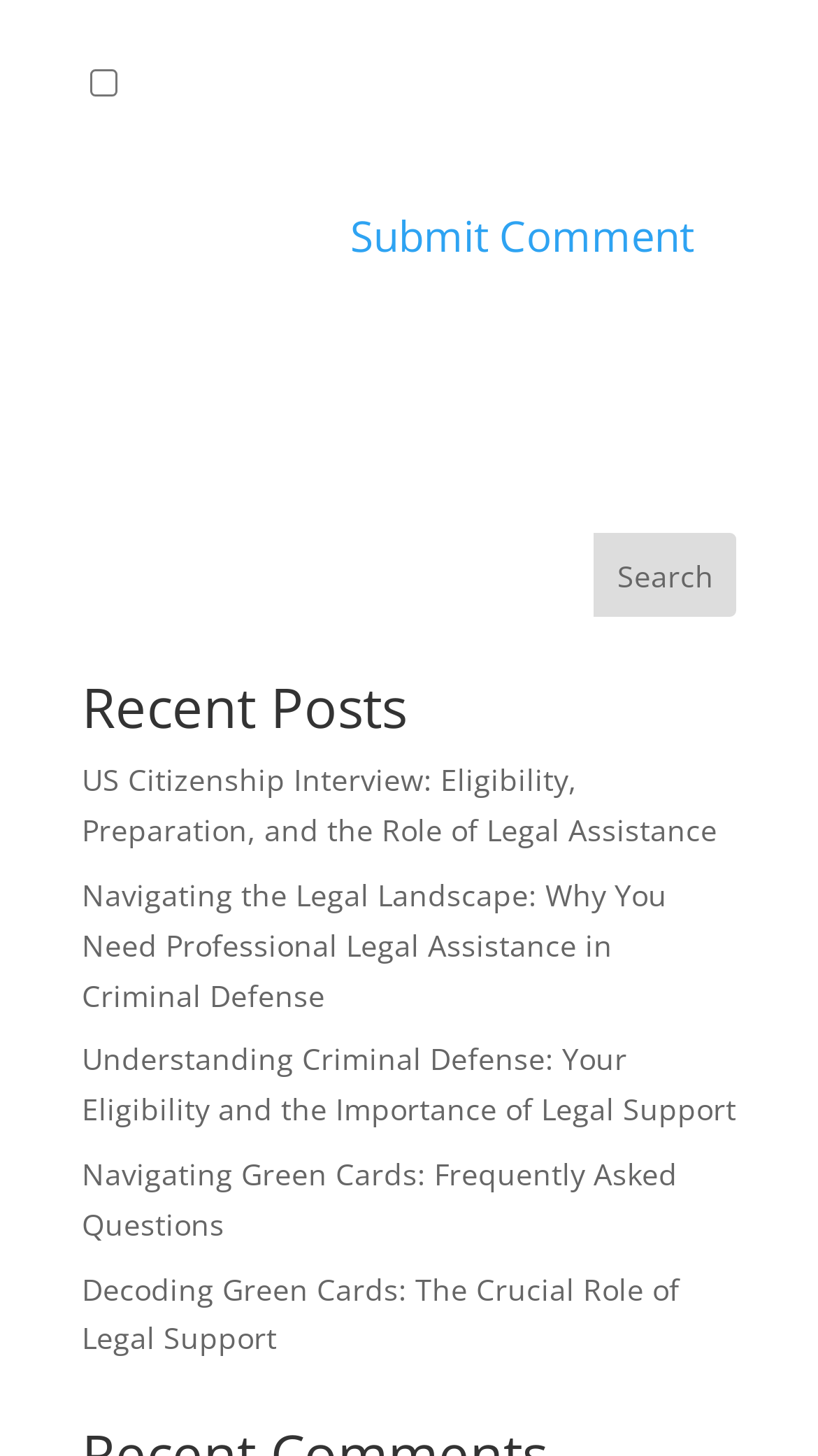Provide a short, one-word or phrase answer to the question below:
How many search boxes are there?

1